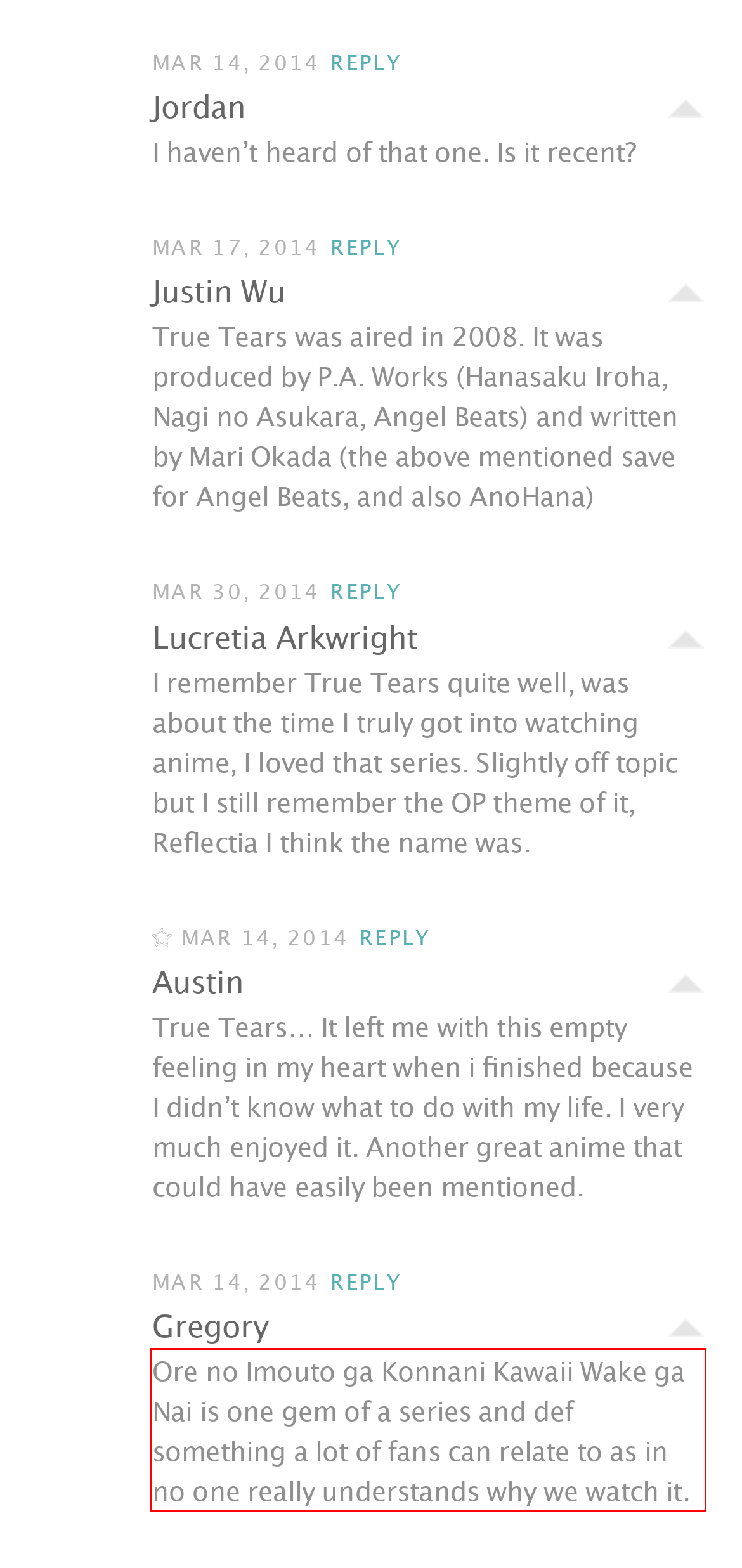Observe the screenshot of the webpage, locate the red bounding box, and extract the text content within it.

Ore no Imouto ga Konnani Kawaii Wake ga Nai is one gem of a series and def something a lot of fans can relate to as in no one really understands why we watch it.